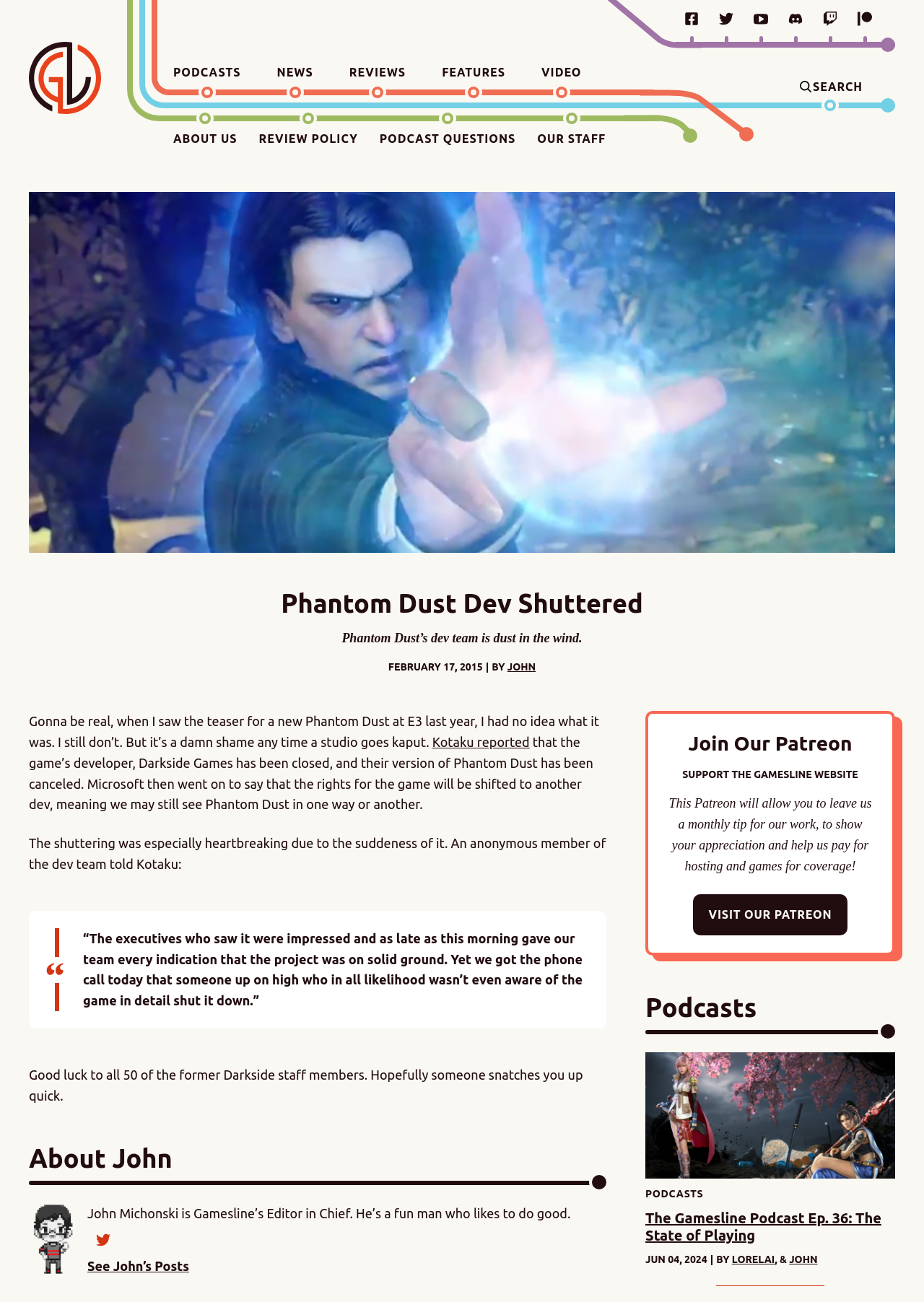Pinpoint the bounding box coordinates of the clickable element needed to complete the instruction: "Listen to the Gamesline Podcast Ep. 36". The coordinates should be provided as four float numbers between 0 and 1: [left, top, right, bottom].

[0.698, 0.929, 0.954, 0.955]